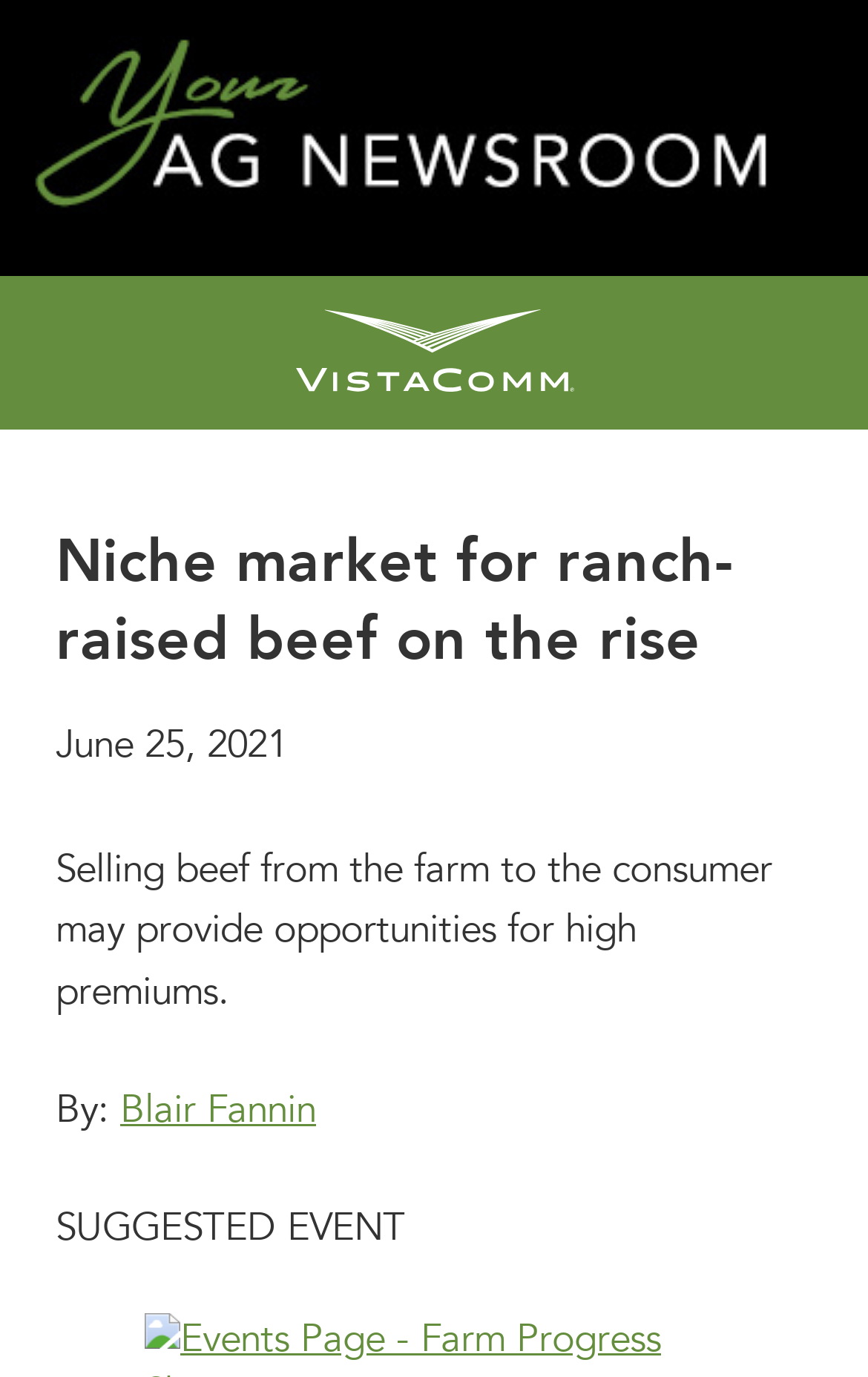What is the topic of this article?
Please answer the question as detailed as possible based on the image.

Based on the heading 'Niche market for ranch-raised beef on the rise' and the text 'Selling beef from the farm to the consumer may provide opportunities for high premiums.', it is clear that the topic of this article is related to ranch-raised beef.